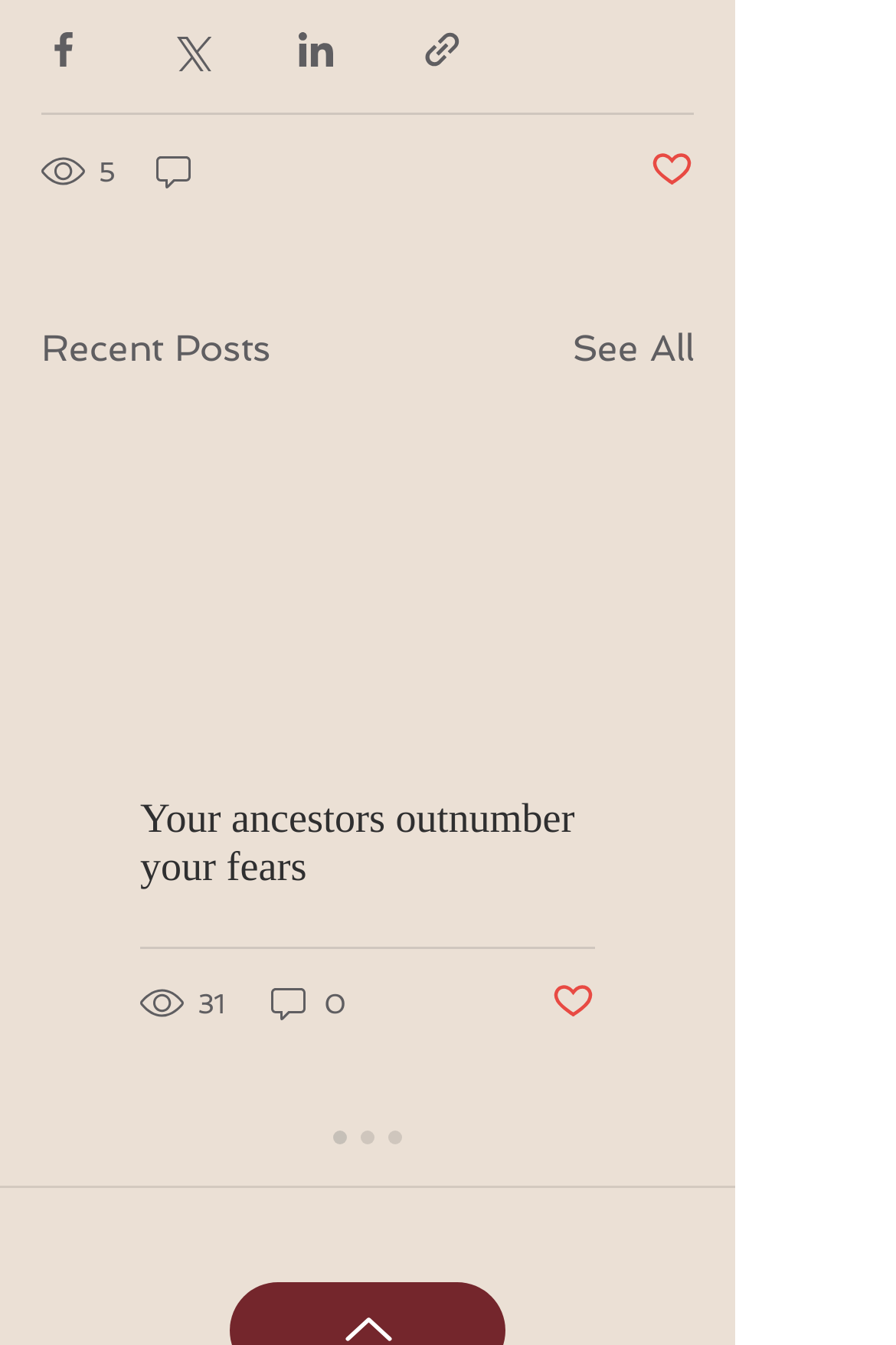Find the bounding box coordinates of the area to click in order to follow the instruction: "View recent posts".

[0.046, 0.24, 0.303, 0.281]